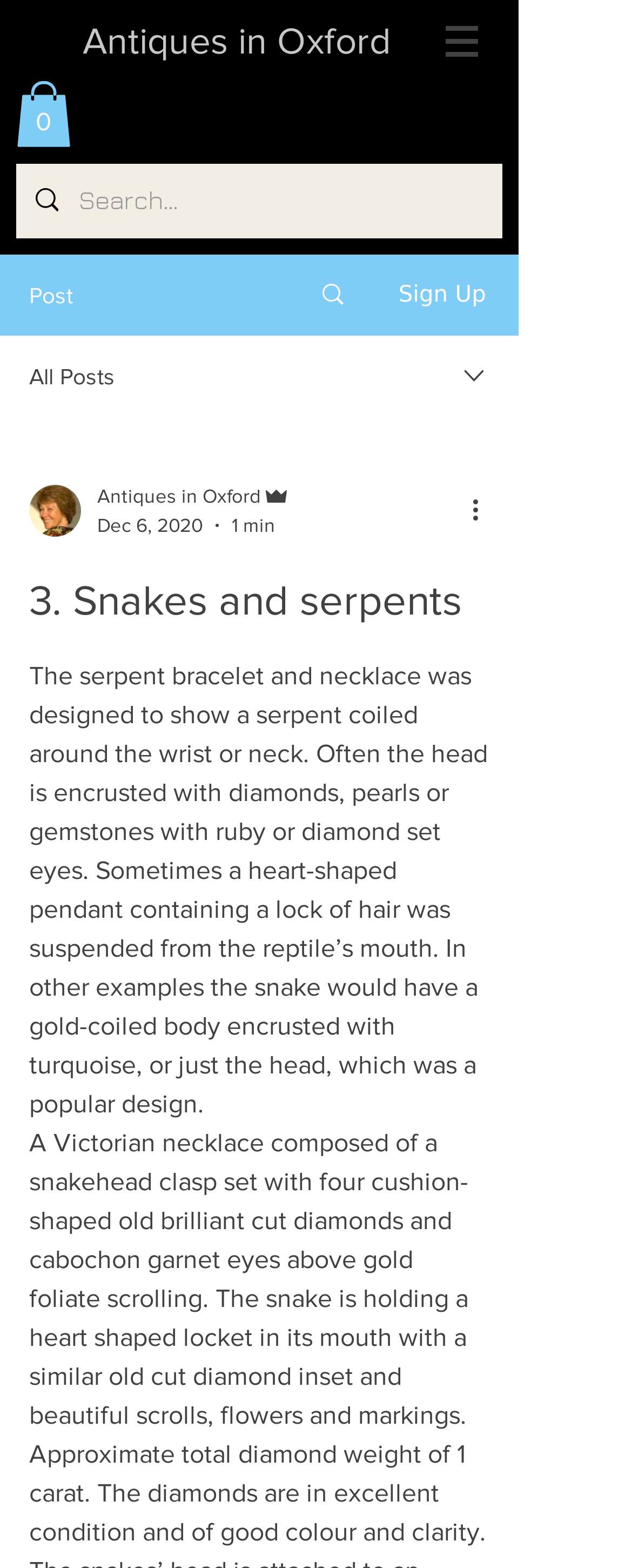How many diamonds are in the described necklace?
Refer to the image and provide a thorough answer to the question.

According to the description of the Victorian necklace, it has a snakehead clasp set with four cushion-shaped old brilliant cut diamonds, indicating that there are four diamonds in the necklace.